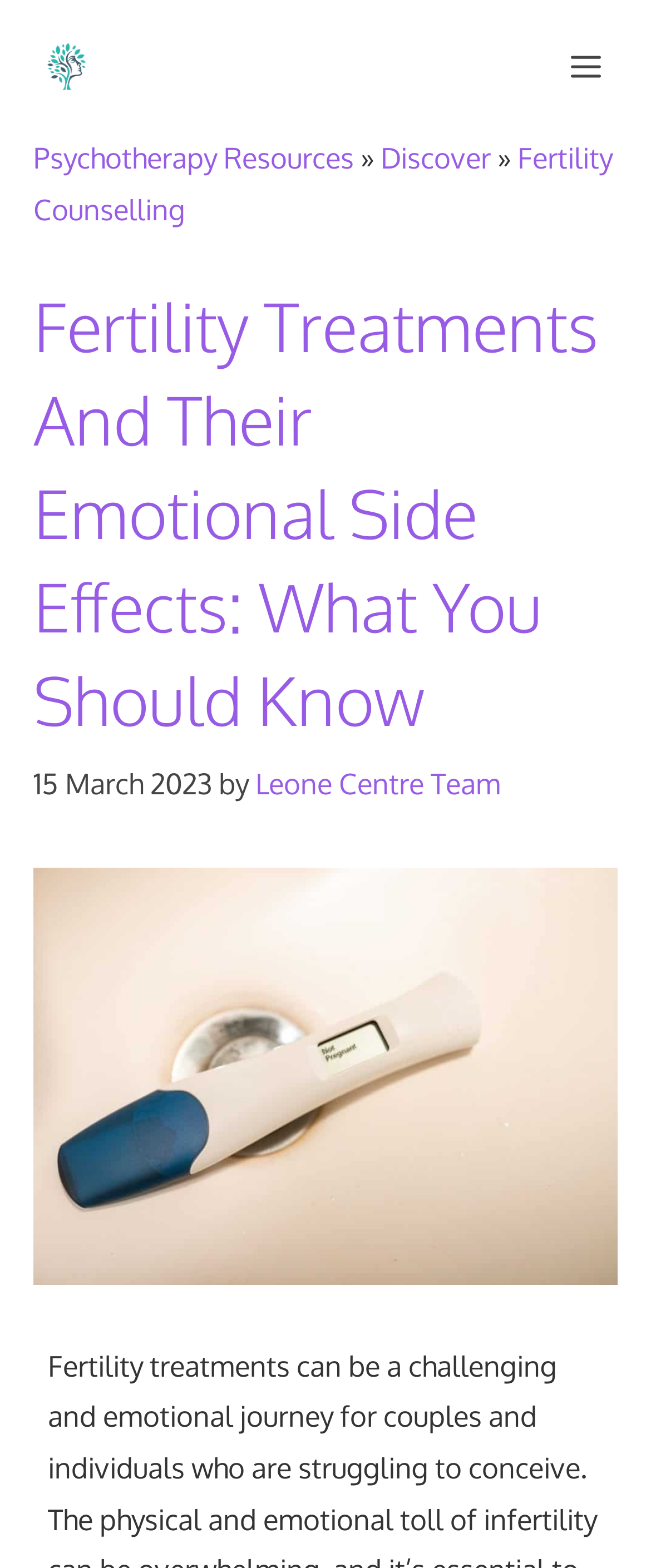What is the topic of the current article?
Deliver a detailed and extensive answer to the question.

I found the topic of the current article by reading the heading element with the text 'Fertility Treatments And Their Emotional Side Effects: What You Should Know', which is a prominent element on the page.